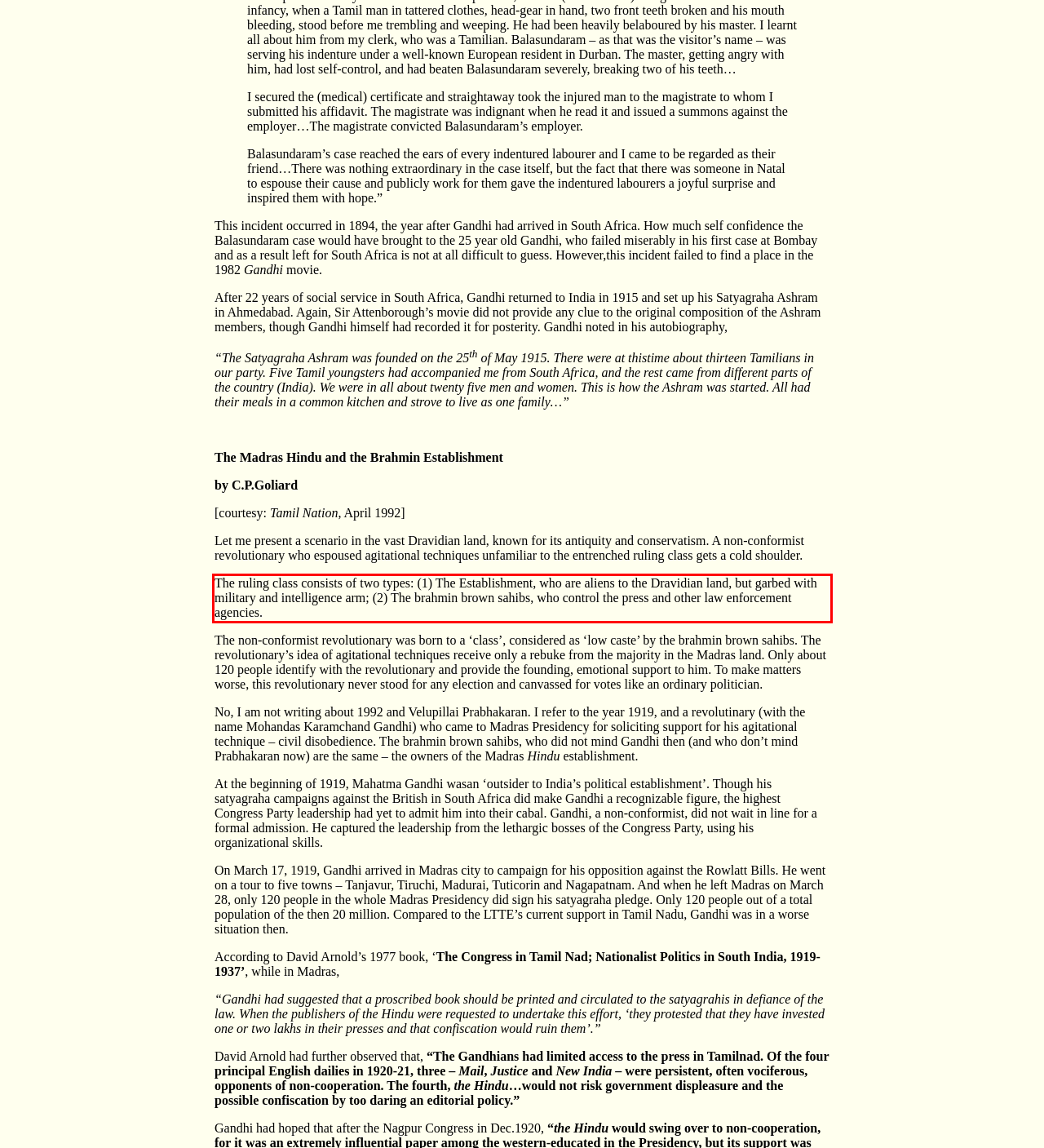From the screenshot of the webpage, locate the red bounding box and extract the text contained within that area.

The ruling class consists of two types: (1) The Establishment, who are aliens to the Dravidian land, but garbed with military and intelligence arm; (2) The brahmin brown sahibs, who control the press and other law enforcement agencies.